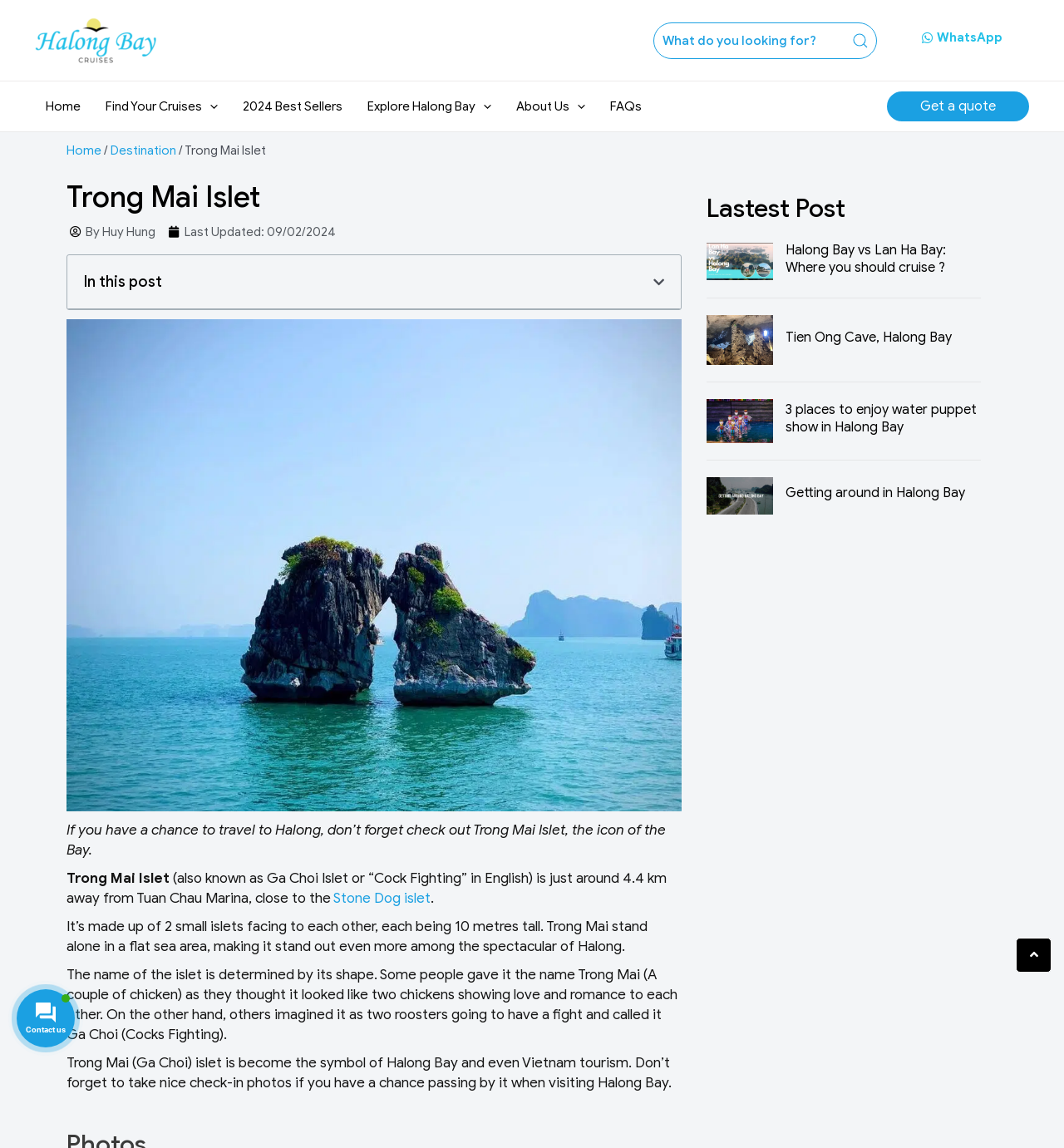Respond with a single word or phrase:
What is the shape of Trong Mai Islet?

Two chickens or roosters